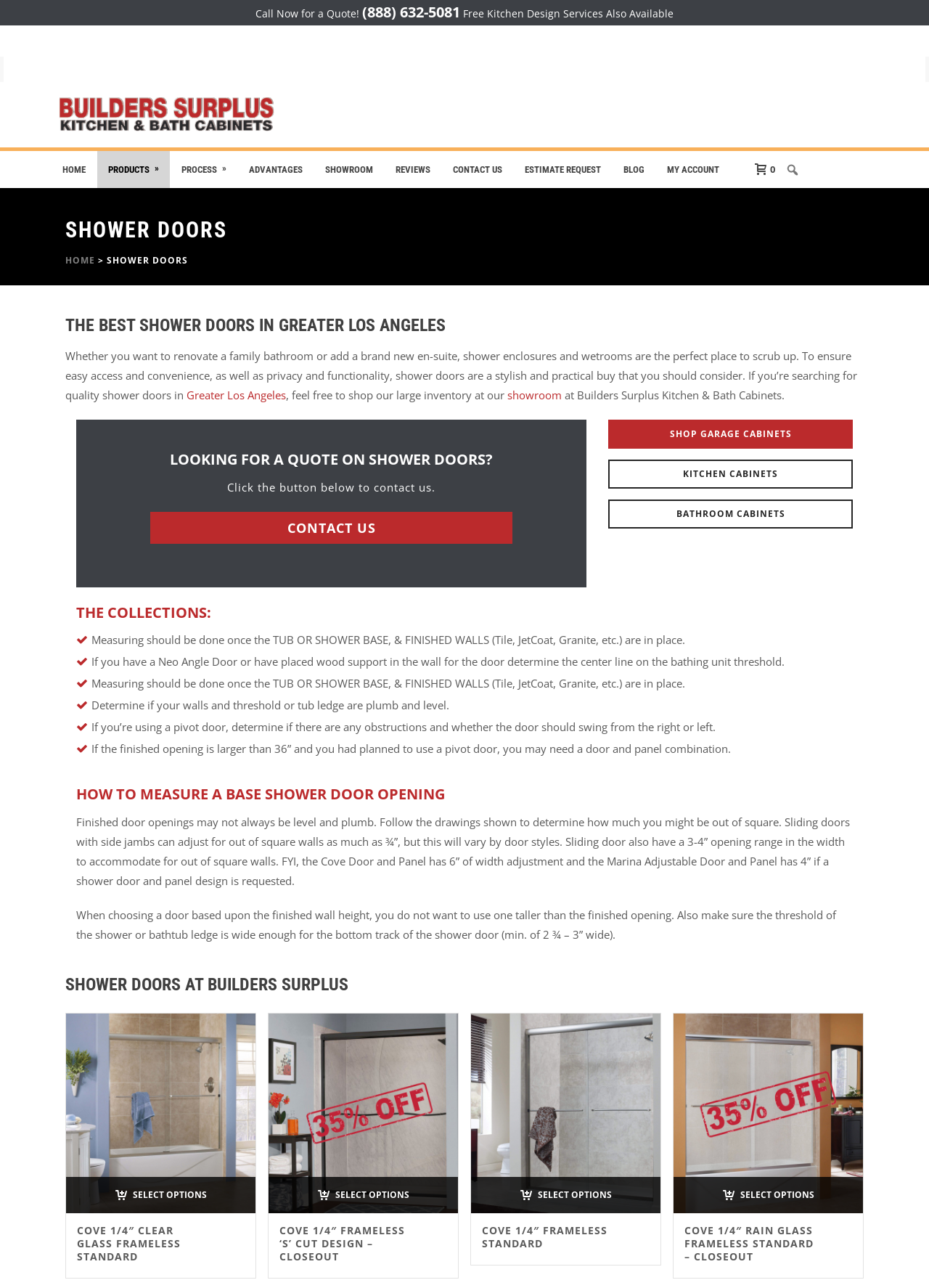Respond to the question with just a single word or phrase: 
How many types of shower doors are listed on the webpage?

4